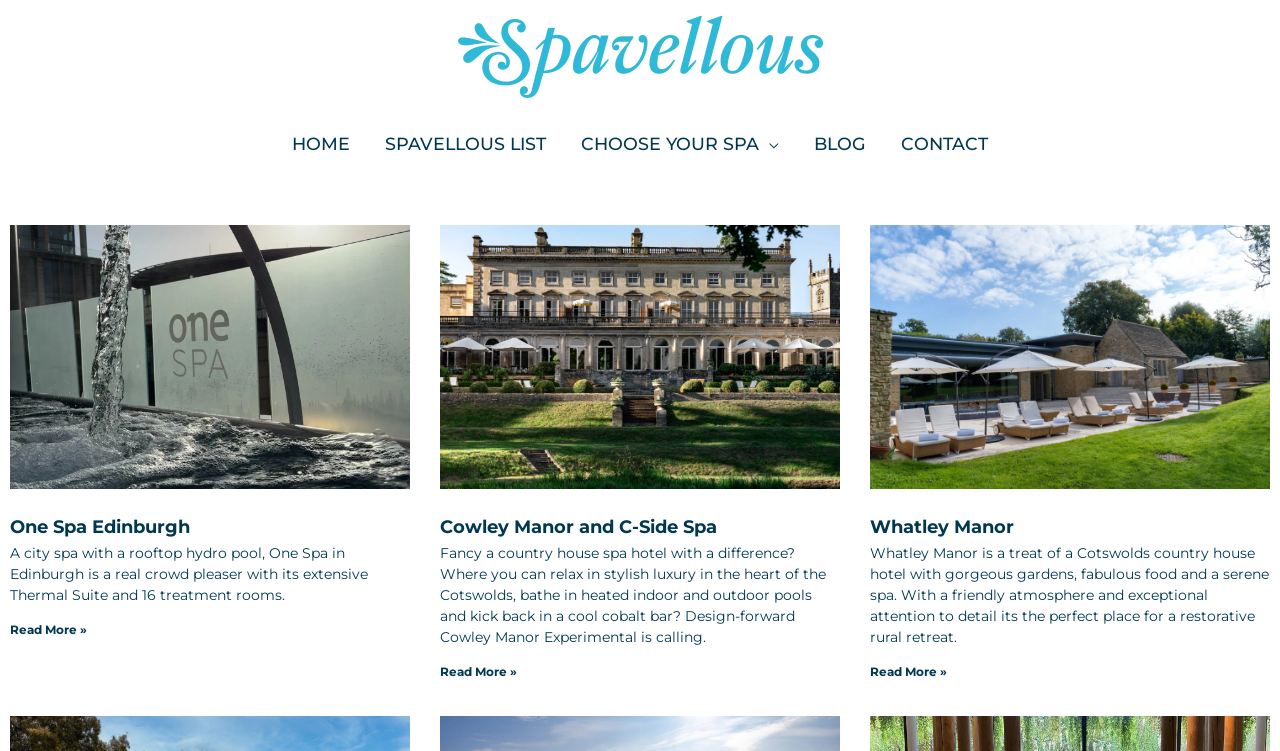Please determine the bounding box coordinates of the clickable area required to carry out the following instruction: "Click on the Spavellous link". The coordinates must be four float numbers between 0 and 1, represented as [left, top, right, bottom].

[0.357, 0.061, 0.643, 0.087]